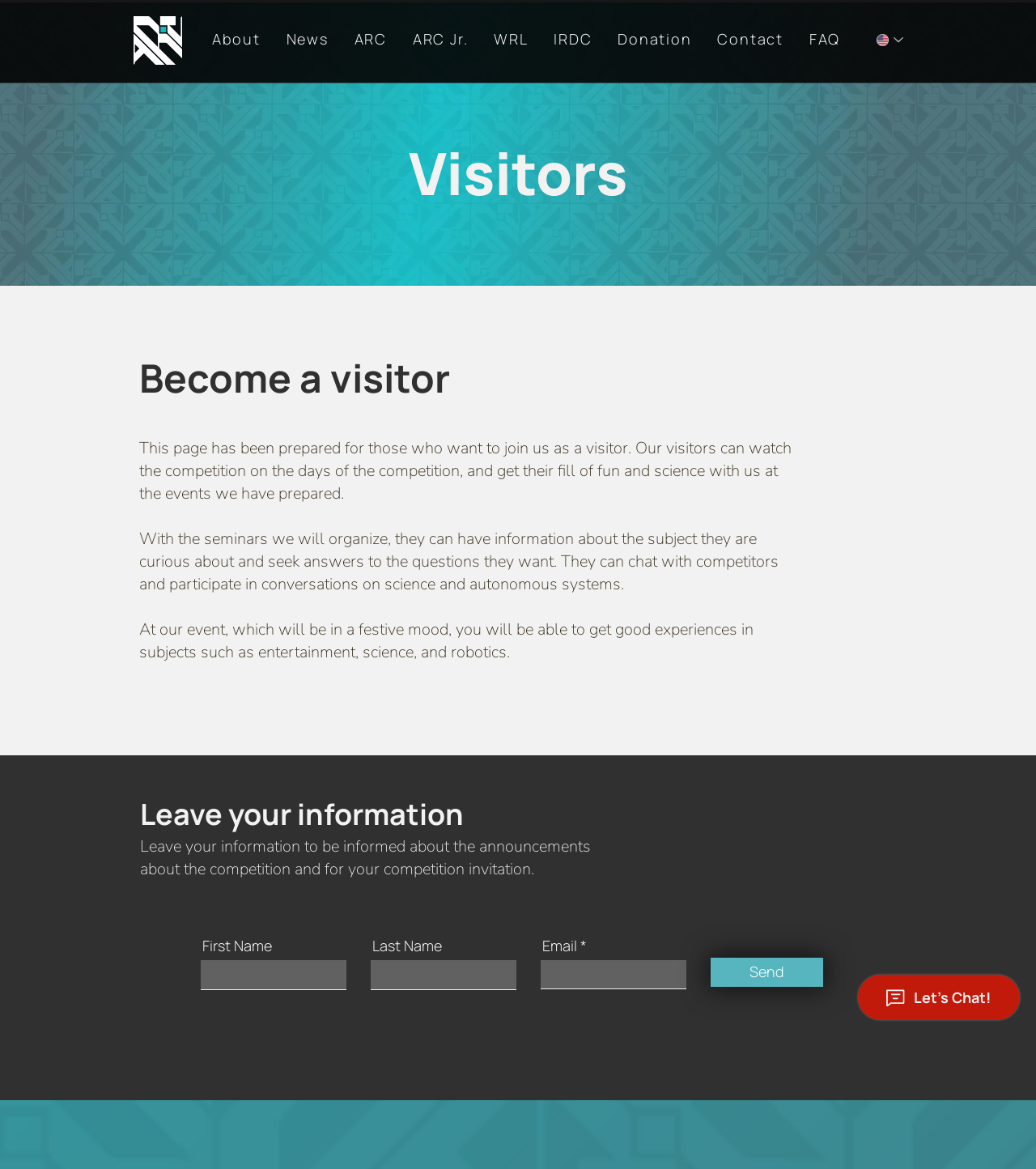Find the bounding box coordinates for the area that must be clicked to perform this action: "Click the About button".

[0.195, 0.018, 0.261, 0.05]